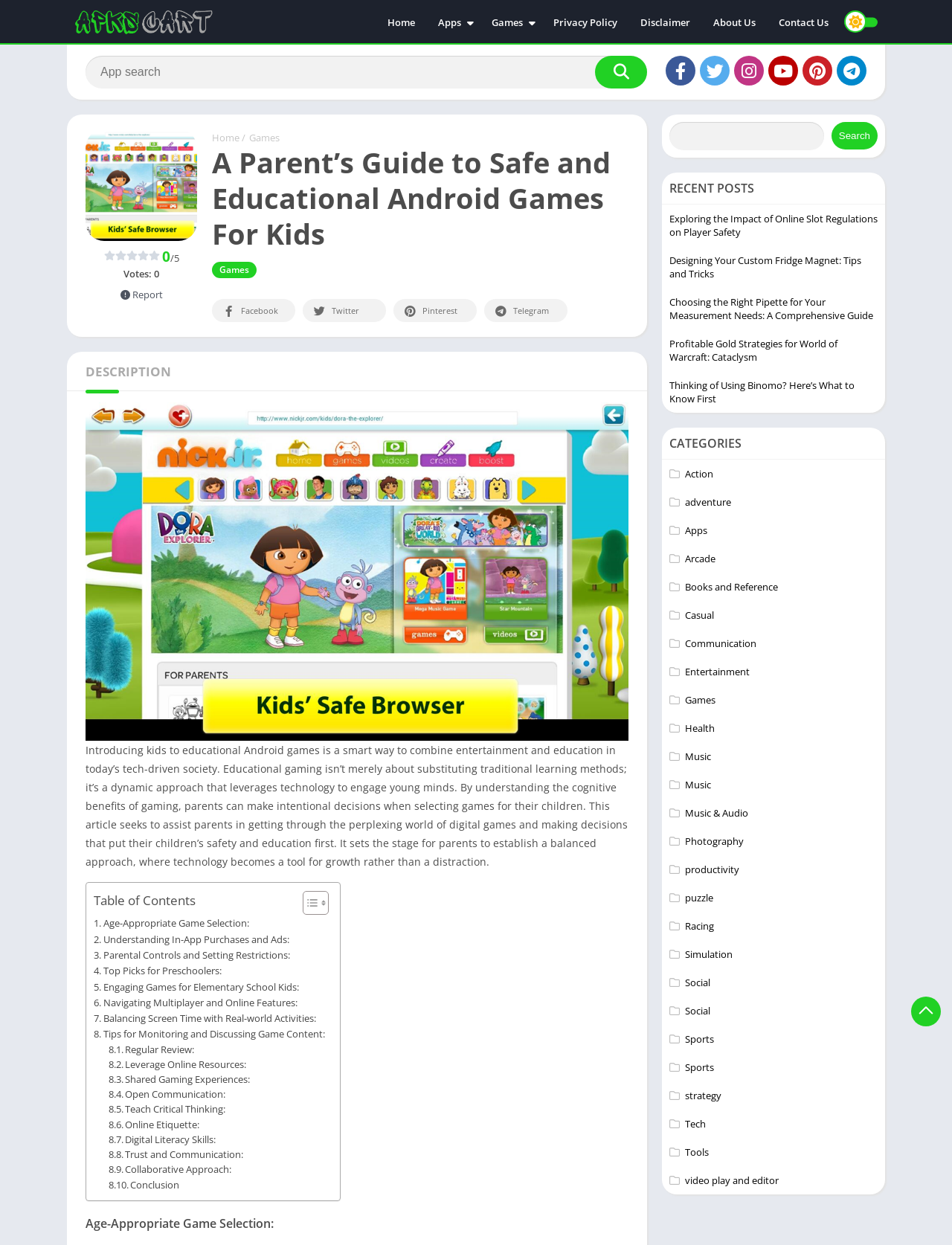Identify the bounding box for the UI element described as: "Parental Controls and Setting Restrictions:". The coordinates should be four float numbers between 0 and 1, i.e., [left, top, right, bottom].

[0.098, 0.761, 0.304, 0.774]